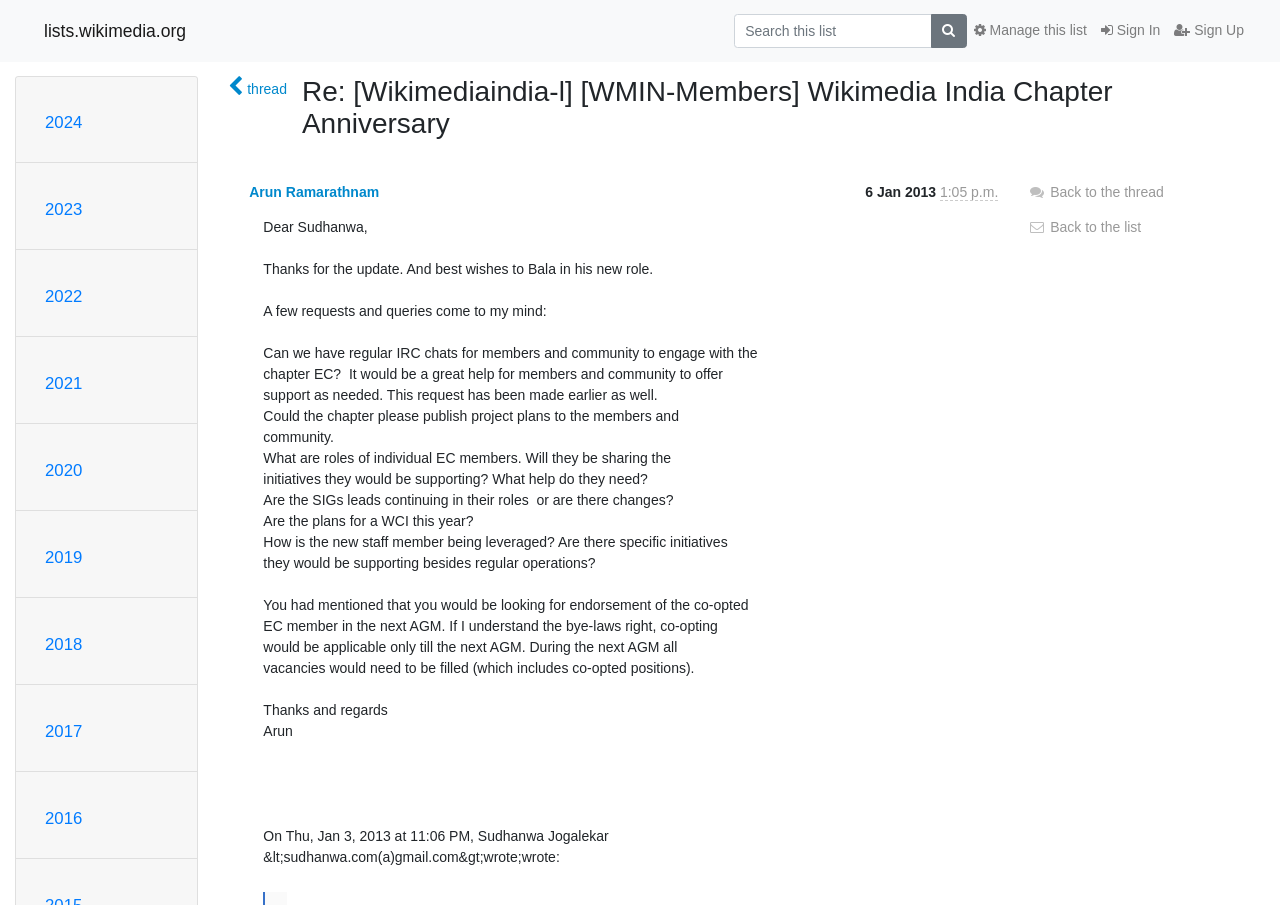Determine and generate the text content of the webpage's headline.

Re: [Wikimediaindia-l] [WMIN-Members] Wikimedia India Chapter Anniversary